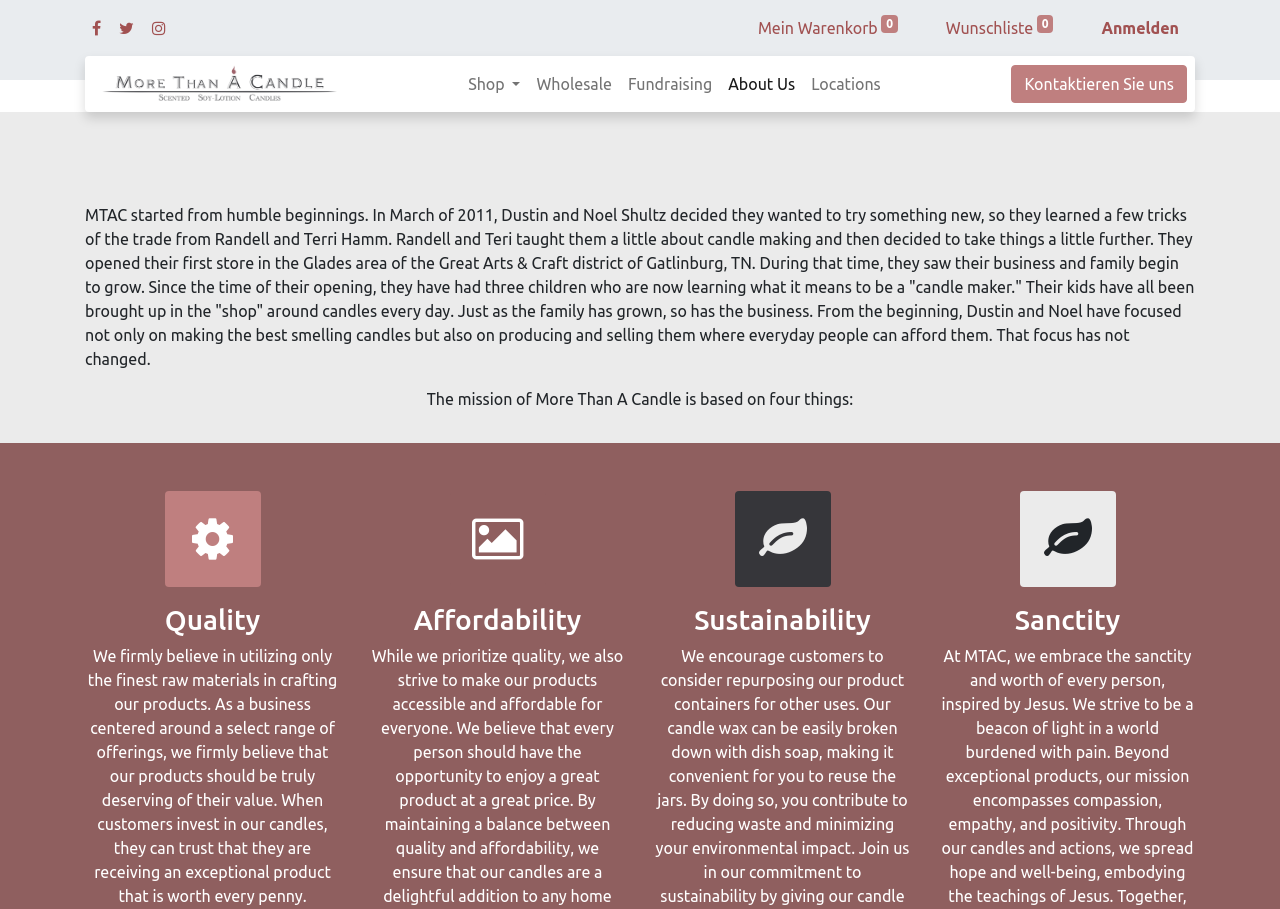Please mark the bounding box coordinates of the area that should be clicked to carry out the instruction: "View the about us page".

[0.563, 0.07, 0.627, 0.114]